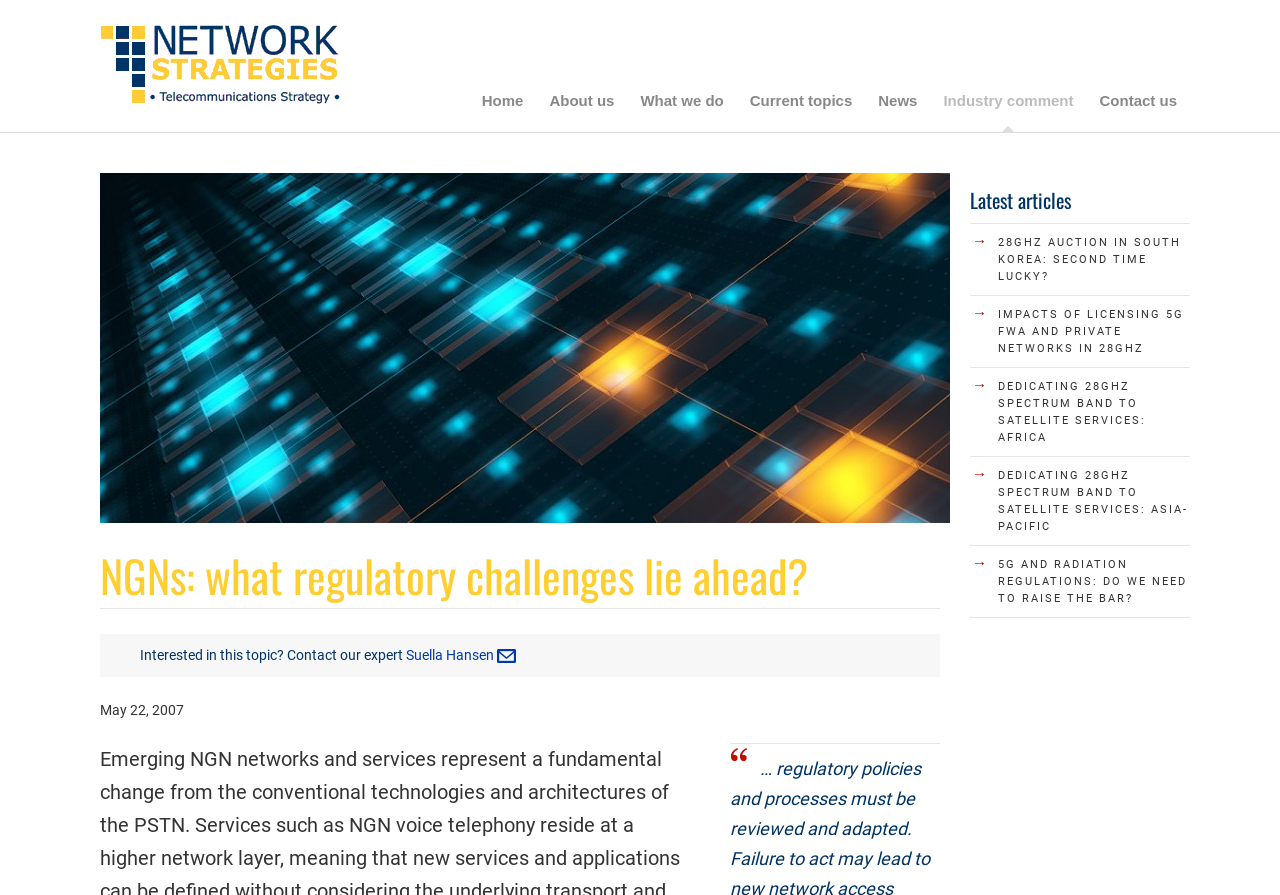Using the element description provided, determine the bounding box coordinates in the format (top-left x, top-left y, bottom-right x, bottom-right y). Ensure that all values are floating point numbers between 0 and 1. Element description: What we do

[0.494, 0.094, 0.572, 0.132]